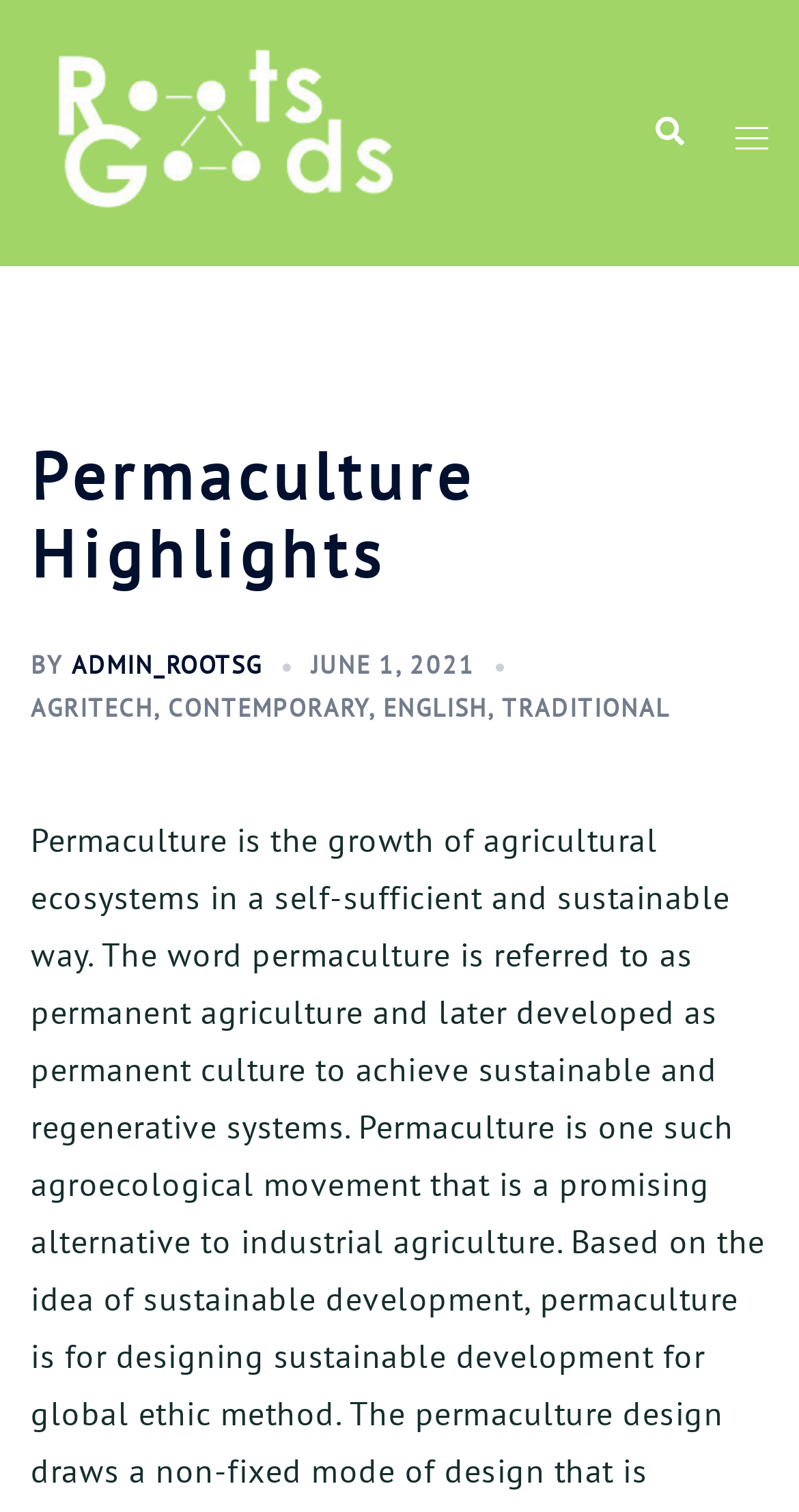Locate the bounding box coordinates of the clickable part needed for the task: "read article posted on JUNE 1, 2021".

[0.39, 0.429, 0.595, 0.449]